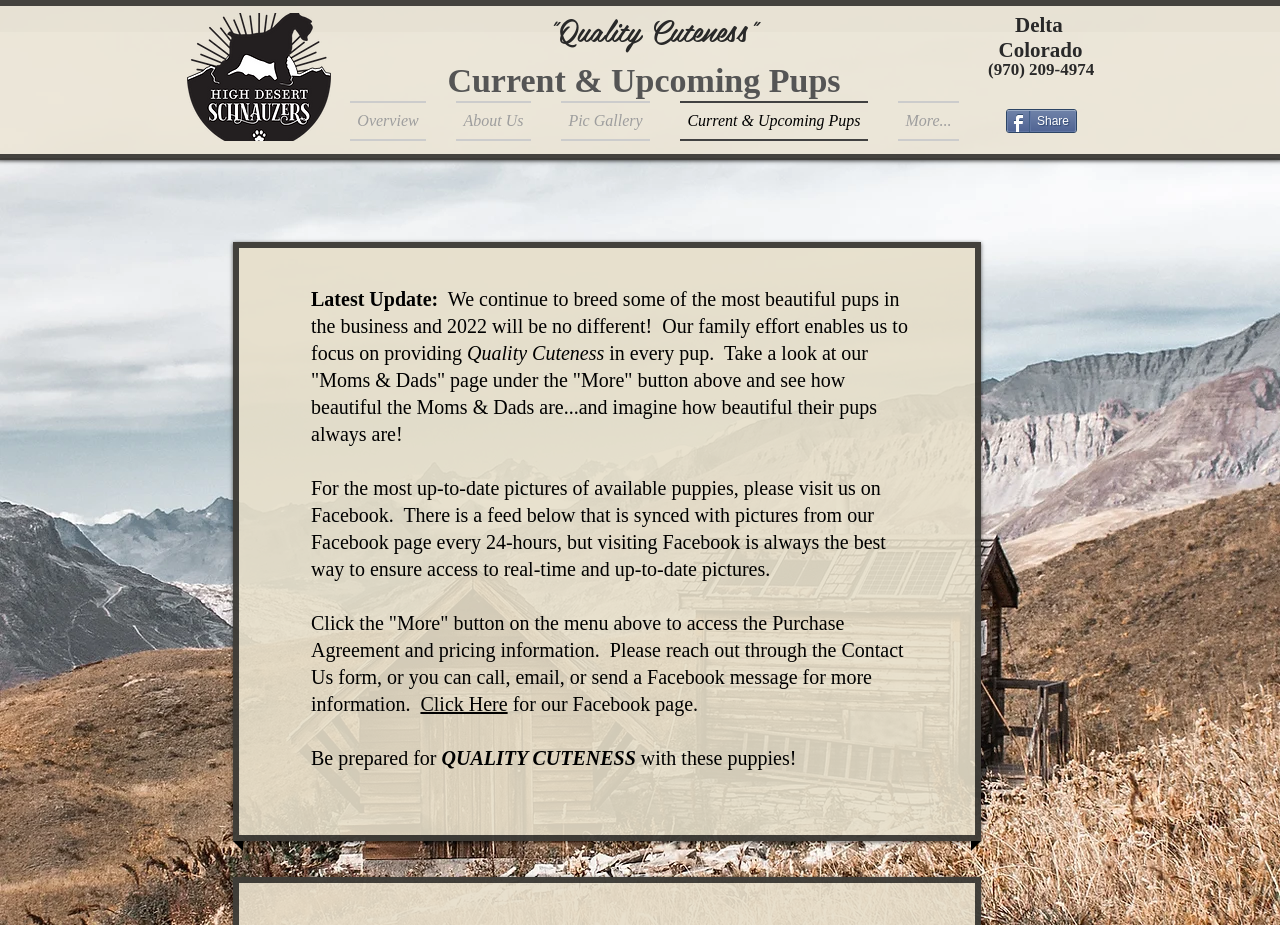Based on what you see in the screenshot, provide a thorough answer to this question: What is the name of the family that raises the puppies?

The webpage mentions that the Miniature Schnauzer puppies are 'raised in a loving home environment, on the high desert of Colorado, by a cowboy family.' This implies that the family that raises the puppies is a cowboy family.